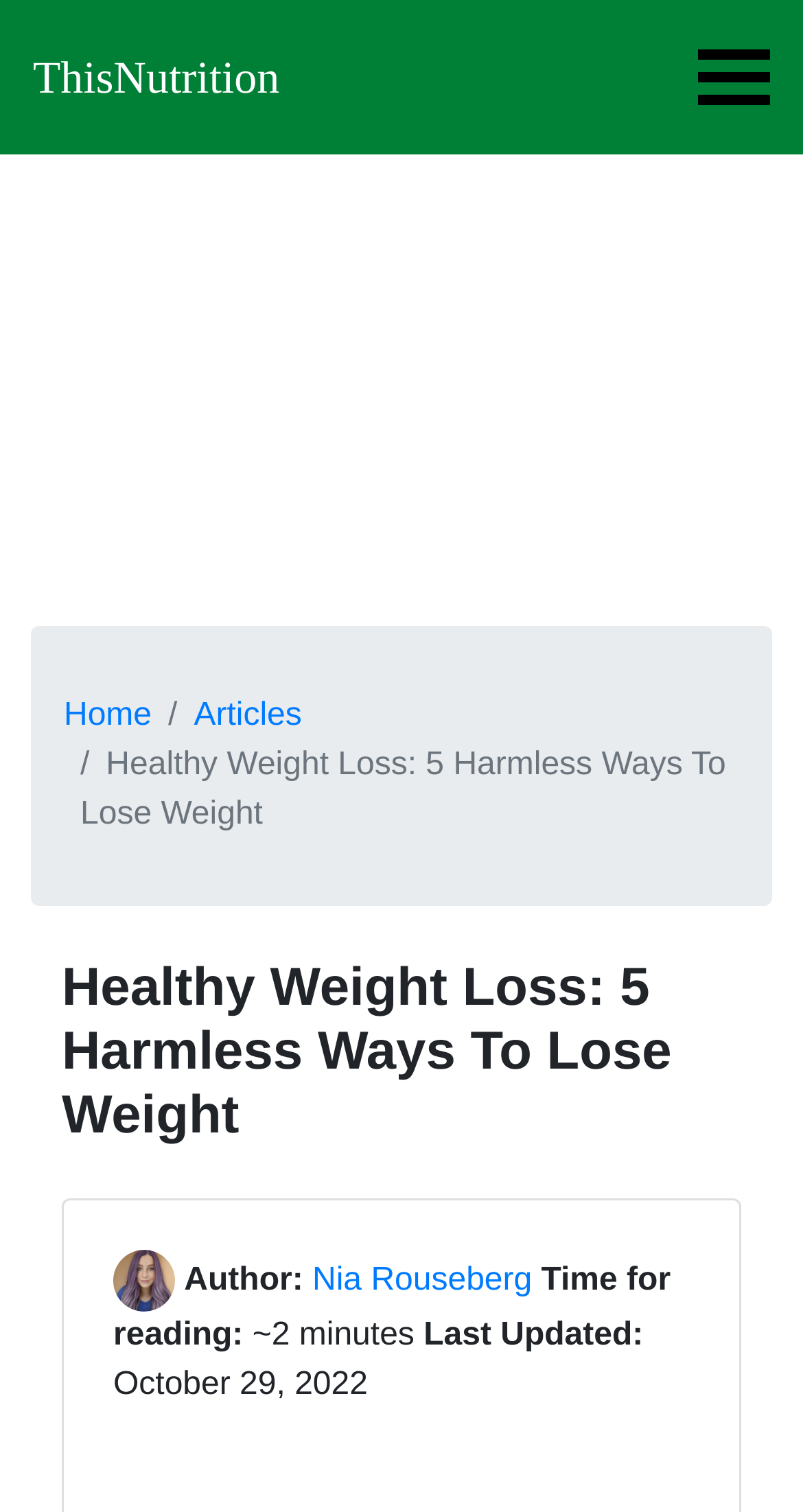How long does it take to read this article?
Please provide a single word or phrase answer based on the image.

~2 minutes